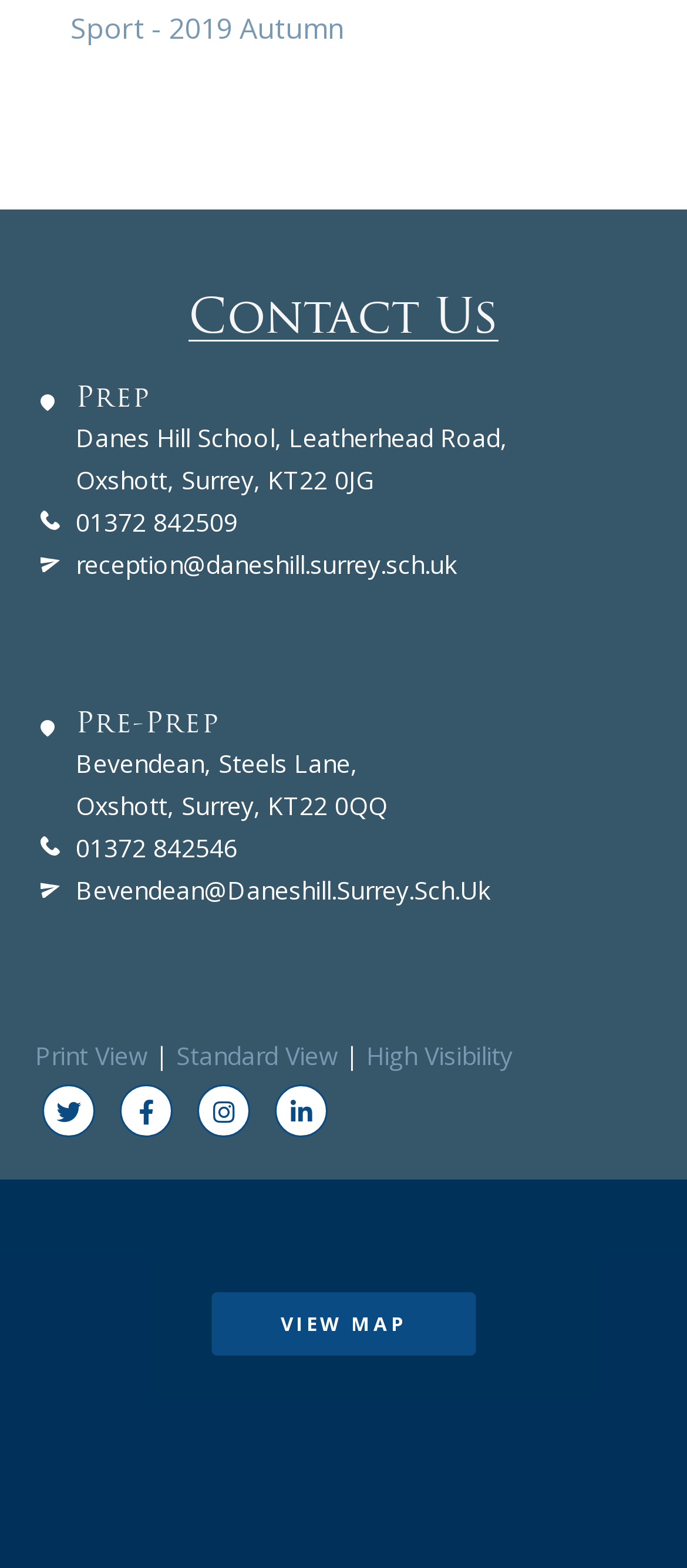Please indicate the bounding box coordinates of the element's region to be clicked to achieve the instruction: "View map". Provide the coordinates as four float numbers between 0 and 1, i.e., [left, top, right, bottom].

[0.308, 0.825, 0.692, 0.865]